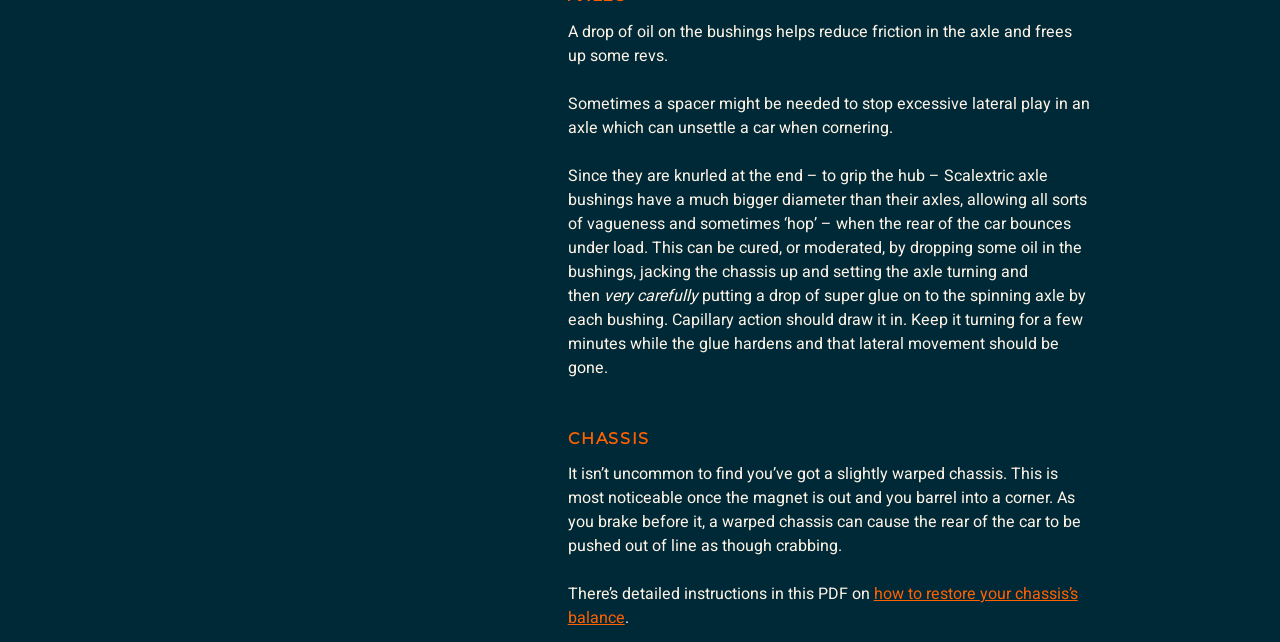Provide a brief response to the question below using one word or phrase:
What is the topic of the webpage section?

Chassis